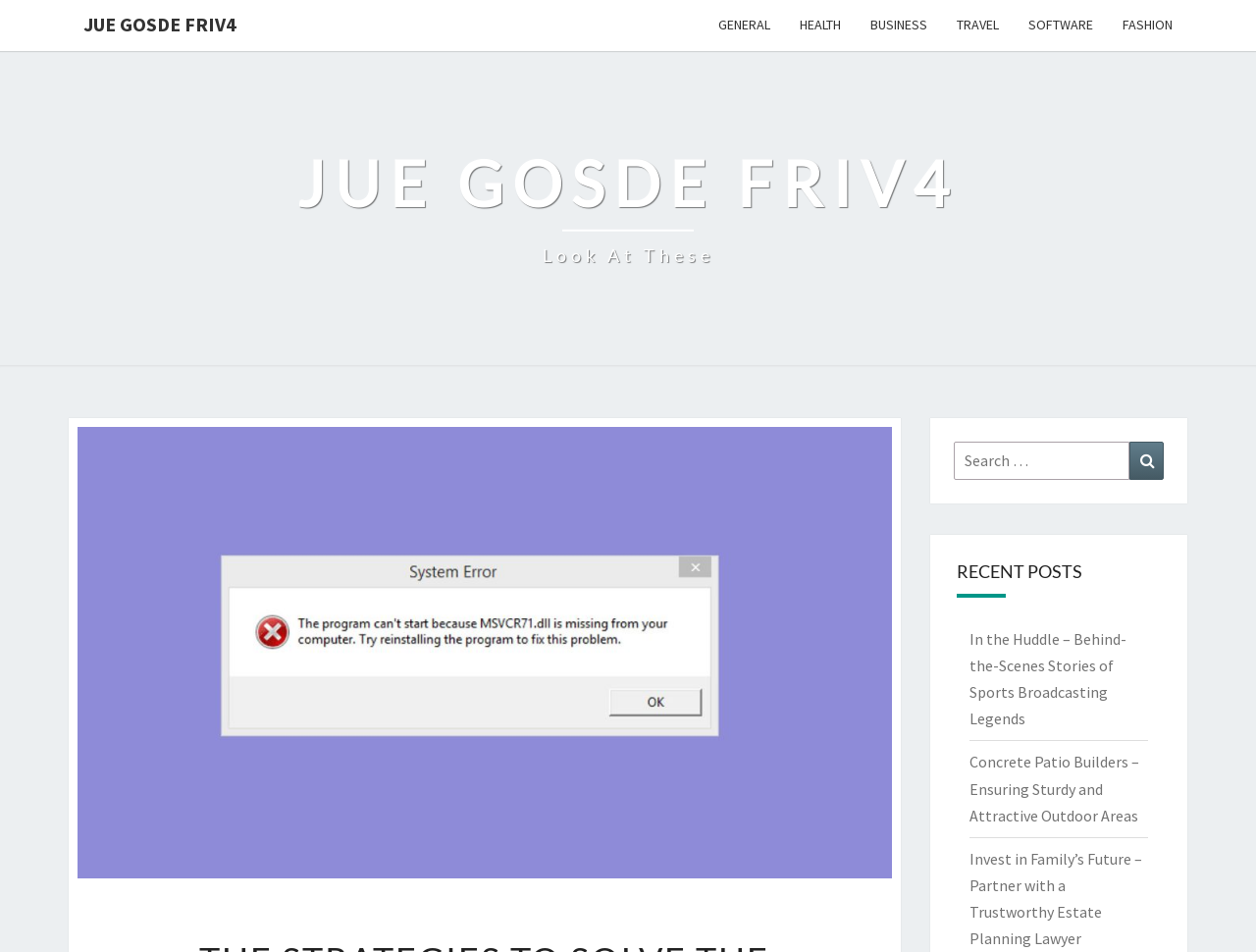Please answer the following question as detailed as possible based on the image: 
What is the topic of the image?

The image has a caption 'Fix Windows Errors', which suggests that it is related to troubleshooting or fixing errors in the Windows operating system.